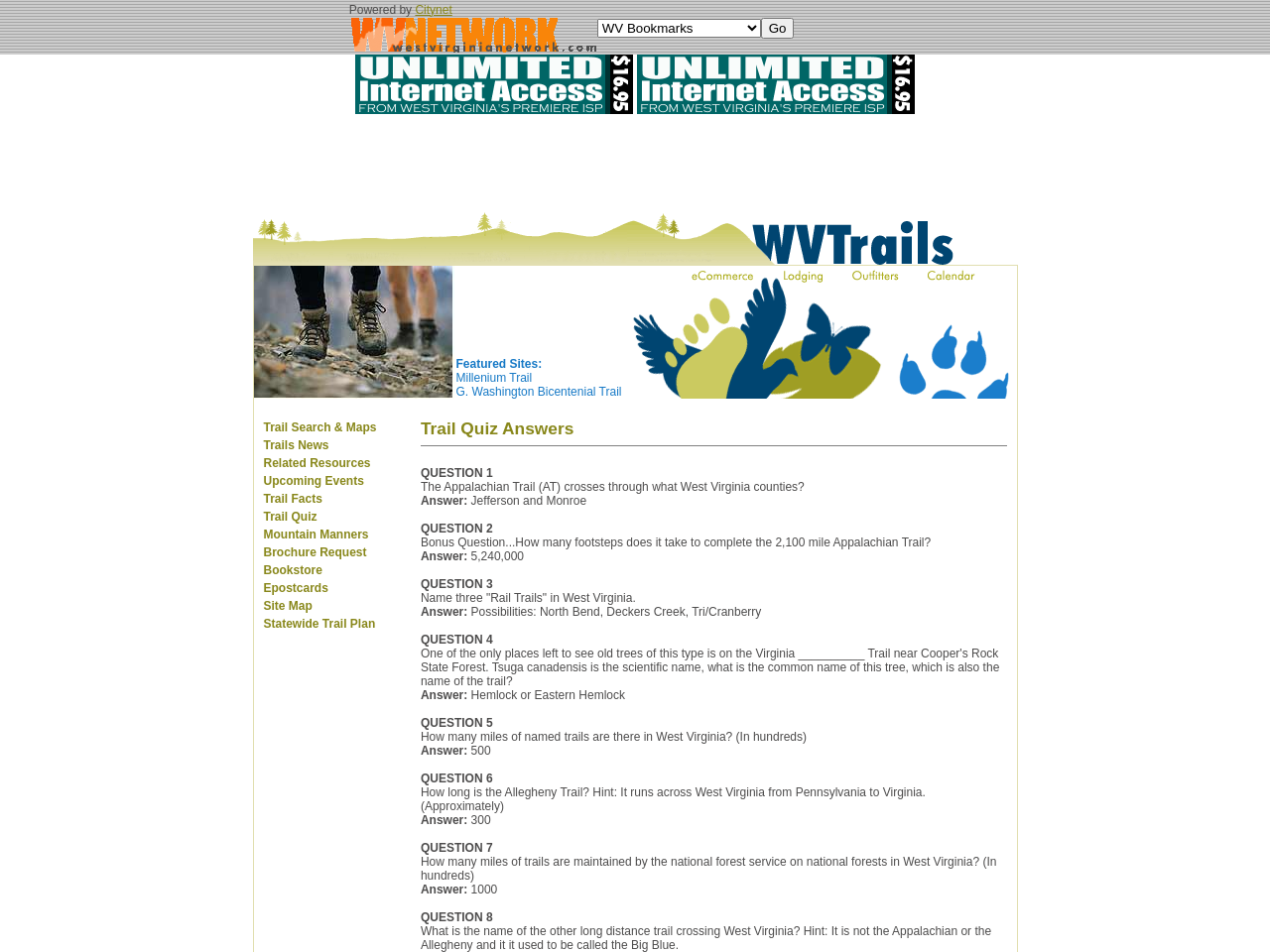What is the name of the website?
Examine the image and give a concise answer in one word or a short phrase.

Travel West Virginia Trails Online